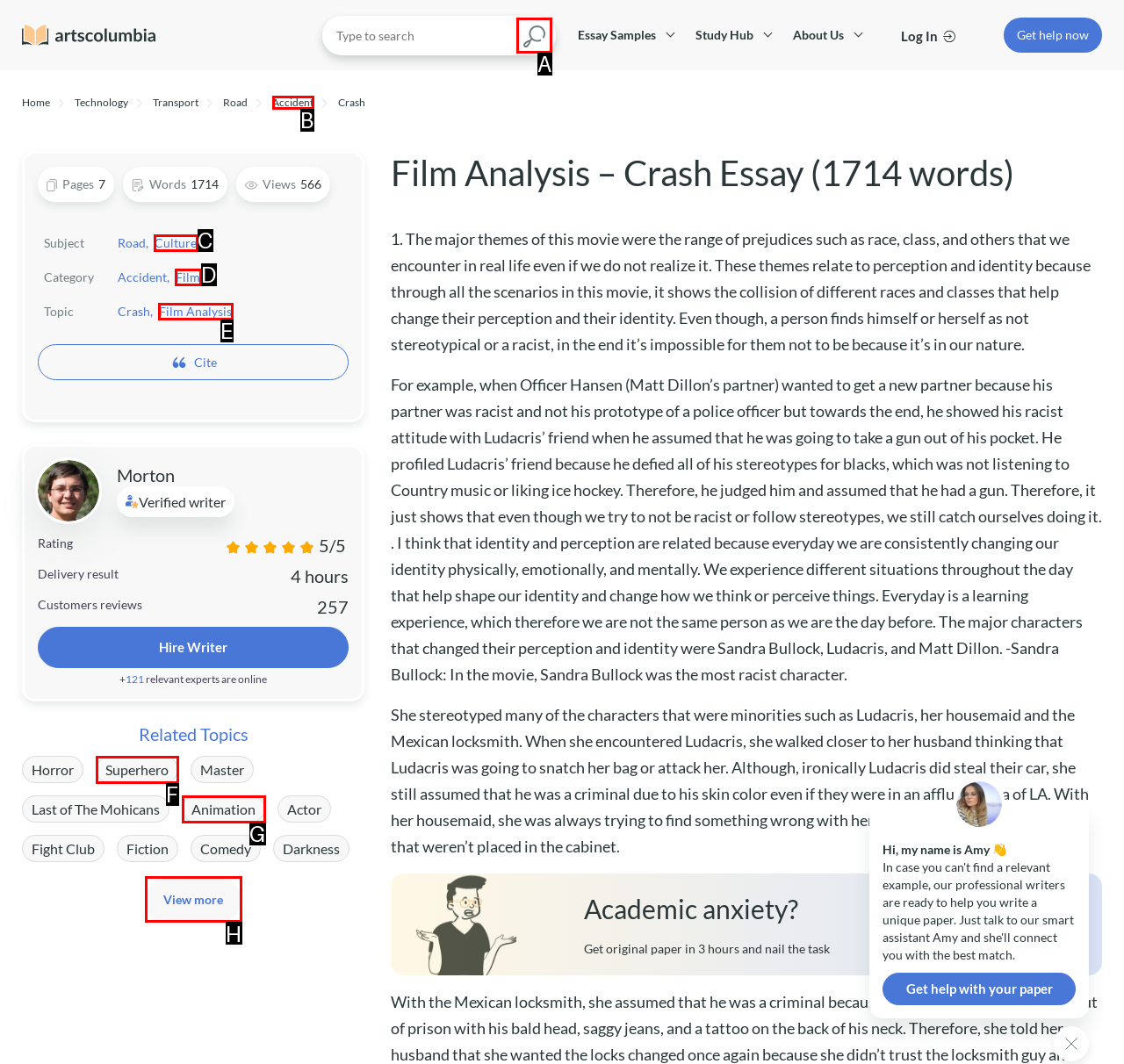Choose the HTML element that should be clicked to accomplish the task: View more related topics. Answer with the letter of the chosen option.

H